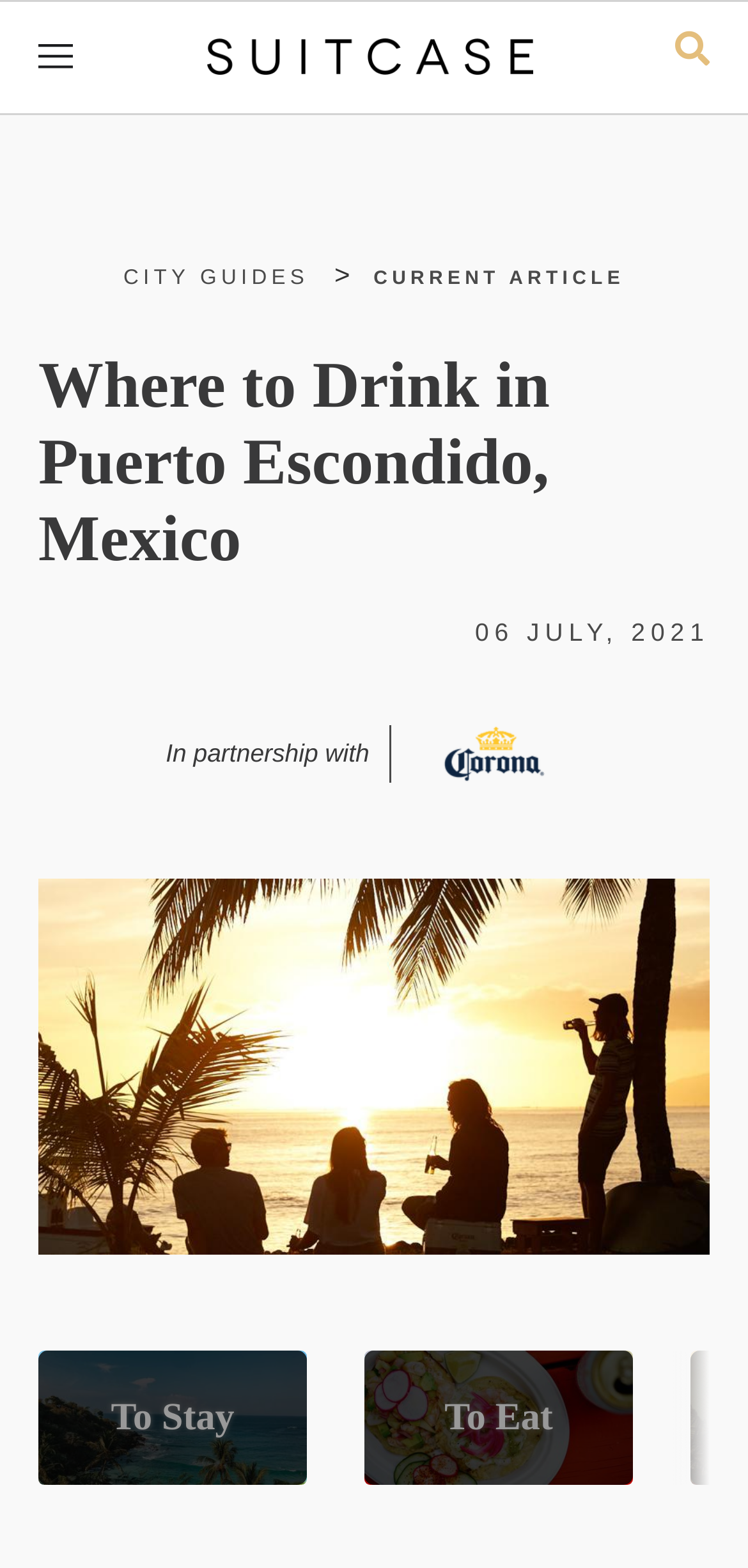What is the partnership mentioned in the article?
Please provide a comprehensive answer based on the details in the screenshot.

I found the partnership mentioned in the article by looking at the static text element, which says 'In partnership with', indicating that the article is written in partnership with some organization or entity.